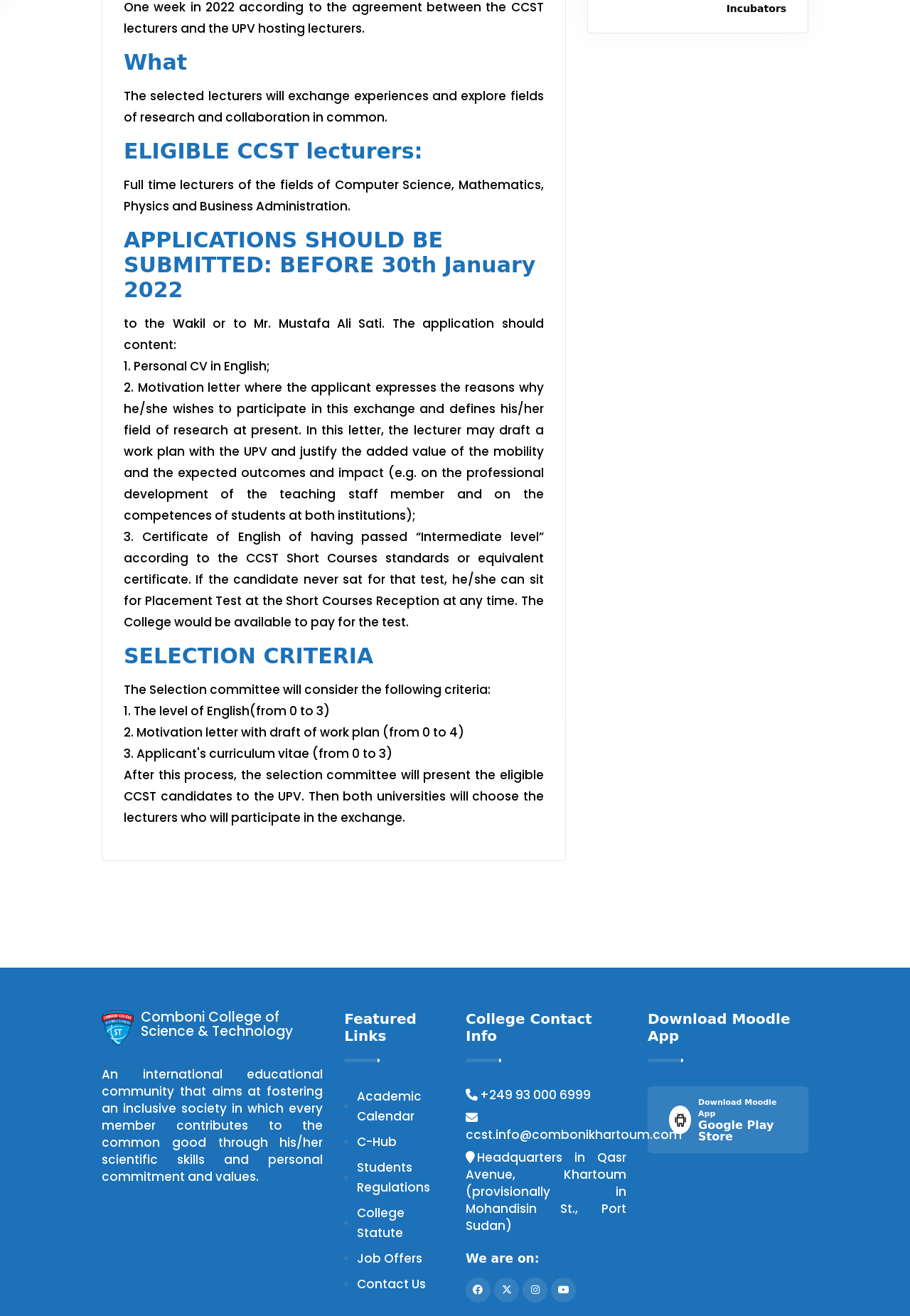How many links are there in the 'Featured Links' section? Please answer the question using a single word or phrase based on the image.

5